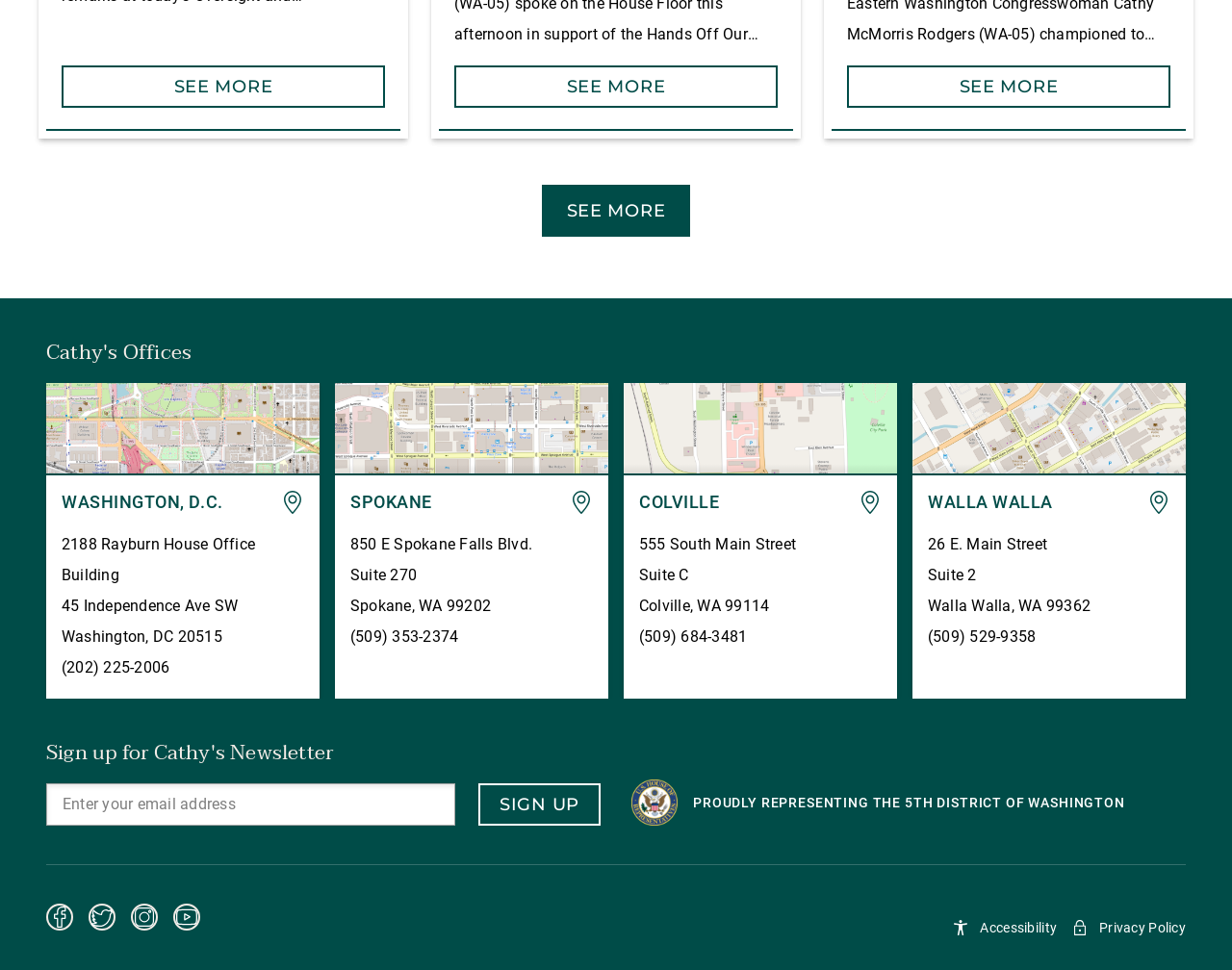What is the purpose of the 'Sign up for Cathy's Newsletter' section?
Provide an in-depth and detailed explanation in response to the question.

The section 'Sign up for Cathy's Newsletter' allows visitors to enter their email address and sign up to receive updates or newsletters from Cathy, likely about her work, news, or events.